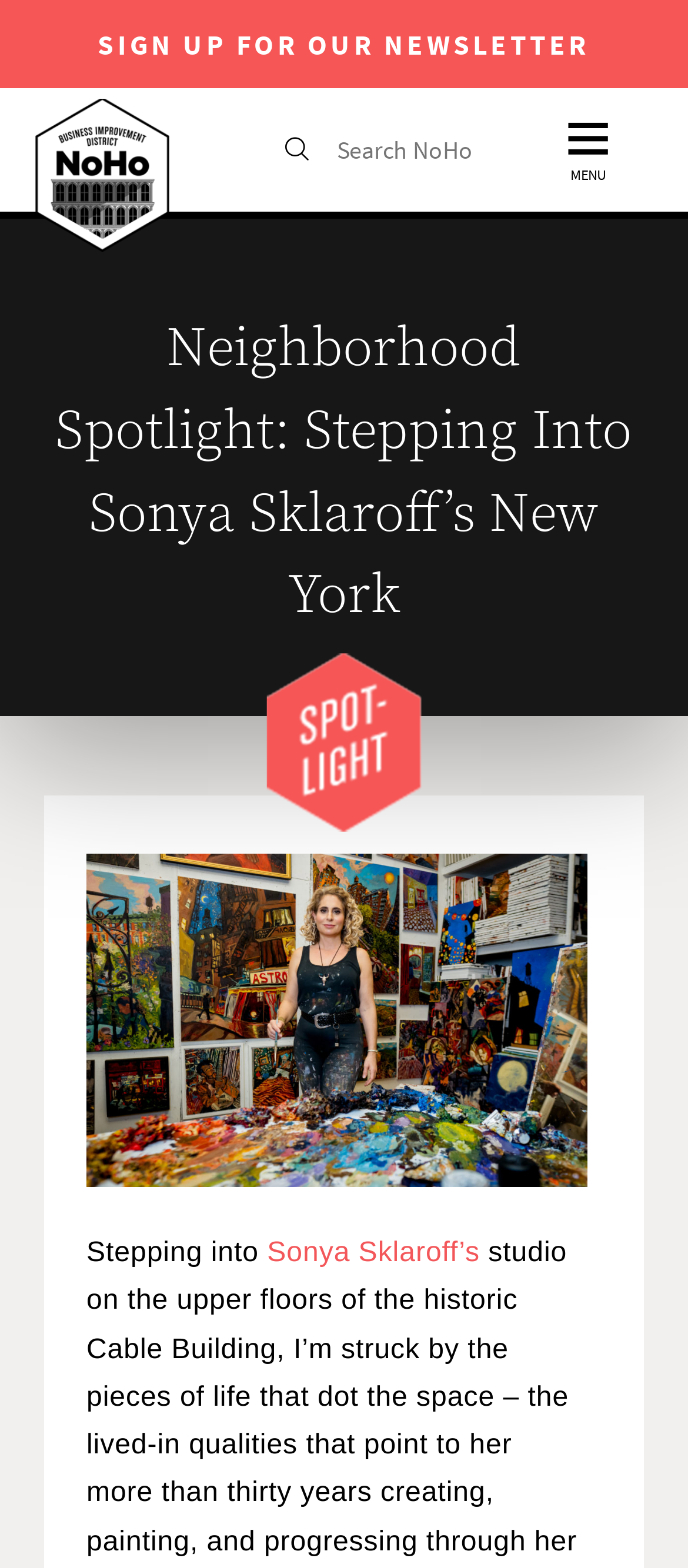Kindly respond to the following question with a single word or a brief phrase: 
What is the text on the button?

ued1b